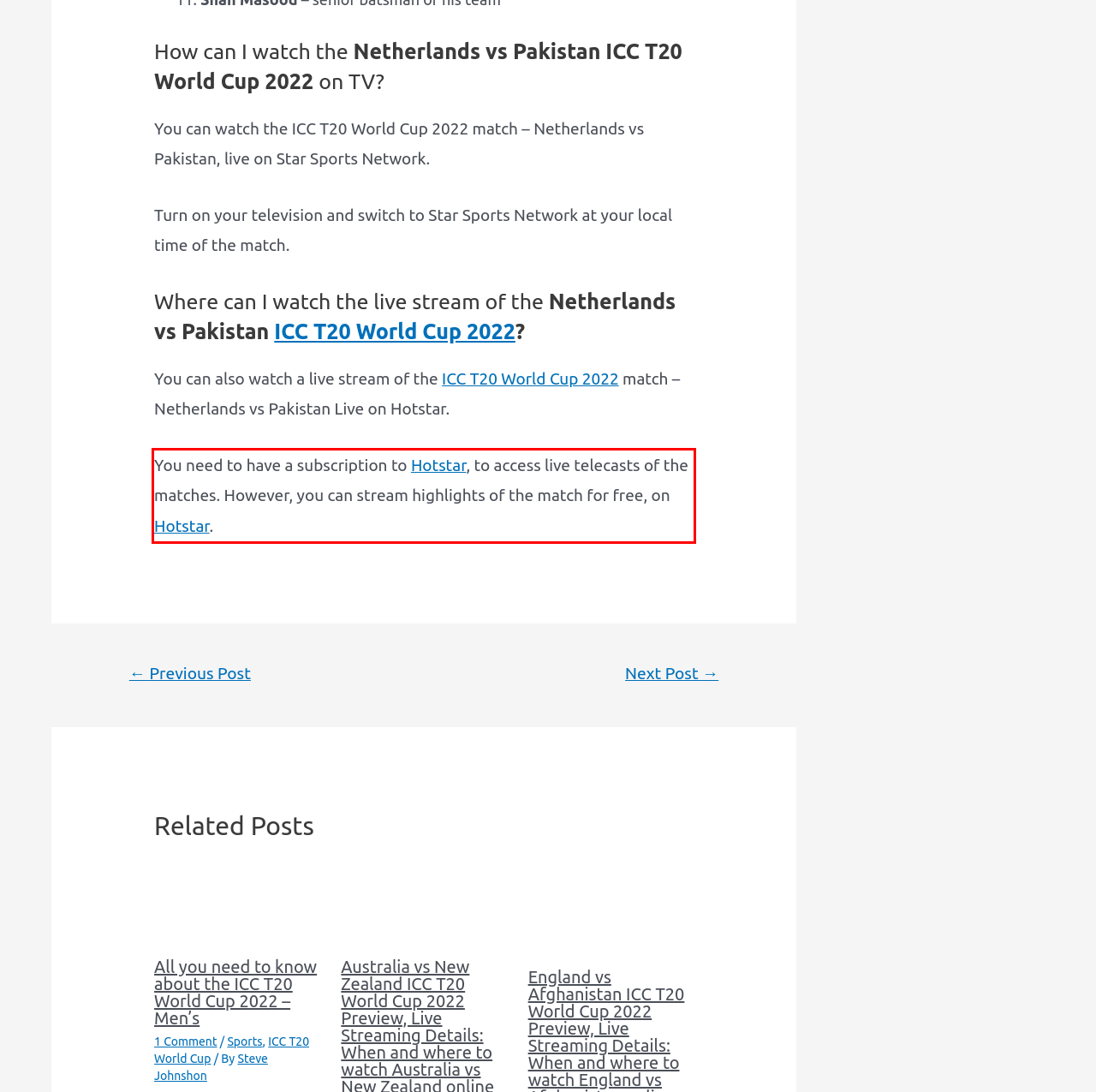You are given a screenshot of a webpage with a UI element highlighted by a red bounding box. Please perform OCR on the text content within this red bounding box.

You need to have a subscription to Hotstar, to access live telecasts of the matches. However, you can stream highlights of the match for free, on Hotstar.